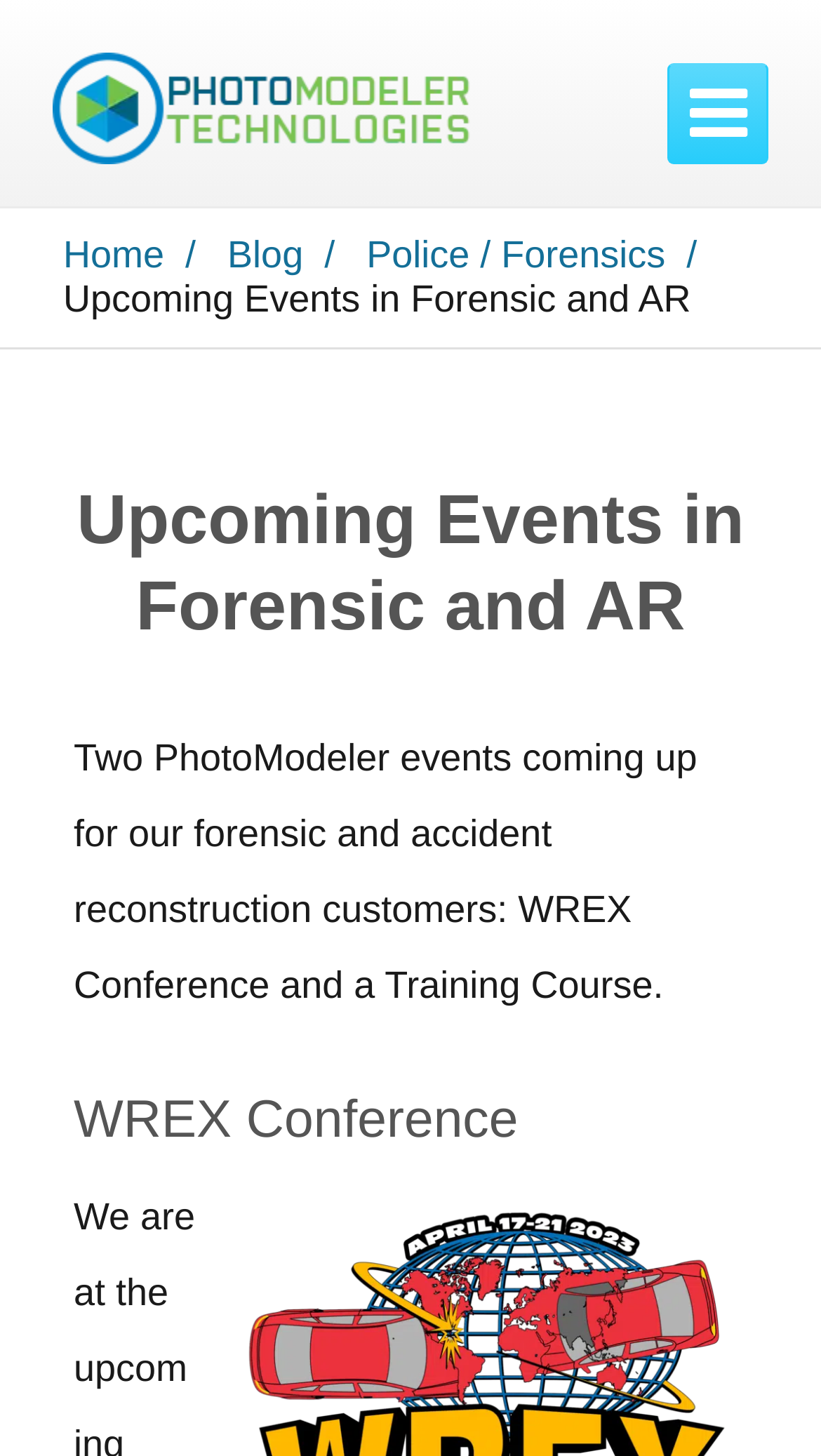How many upcoming events are mentioned?
Using the information from the image, provide a comprehensive answer to the question.

The webpage mentions two upcoming events, which are the WREX Conference and a Training Course, specifically for forensic and accident reconstruction customers.